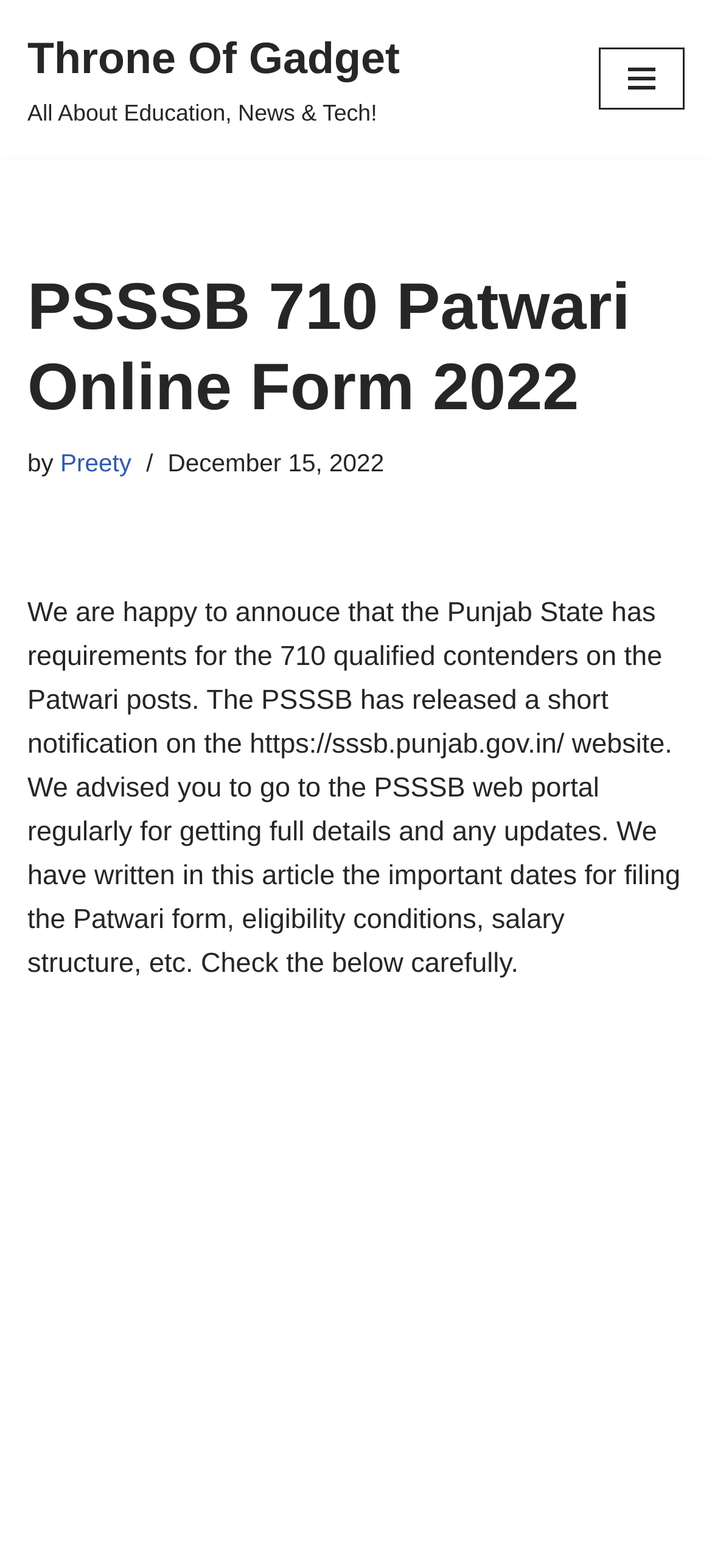What is the purpose of the PSSSB notification?
Please answer the question with a detailed and comprehensive explanation.

I inferred the purpose of the PSSSB notification by reading the static text element that mentions the Punjab State's requirements for 710 qualified contenders on the Patwari posts, indicating that the notification is related to recruitment for these positions.